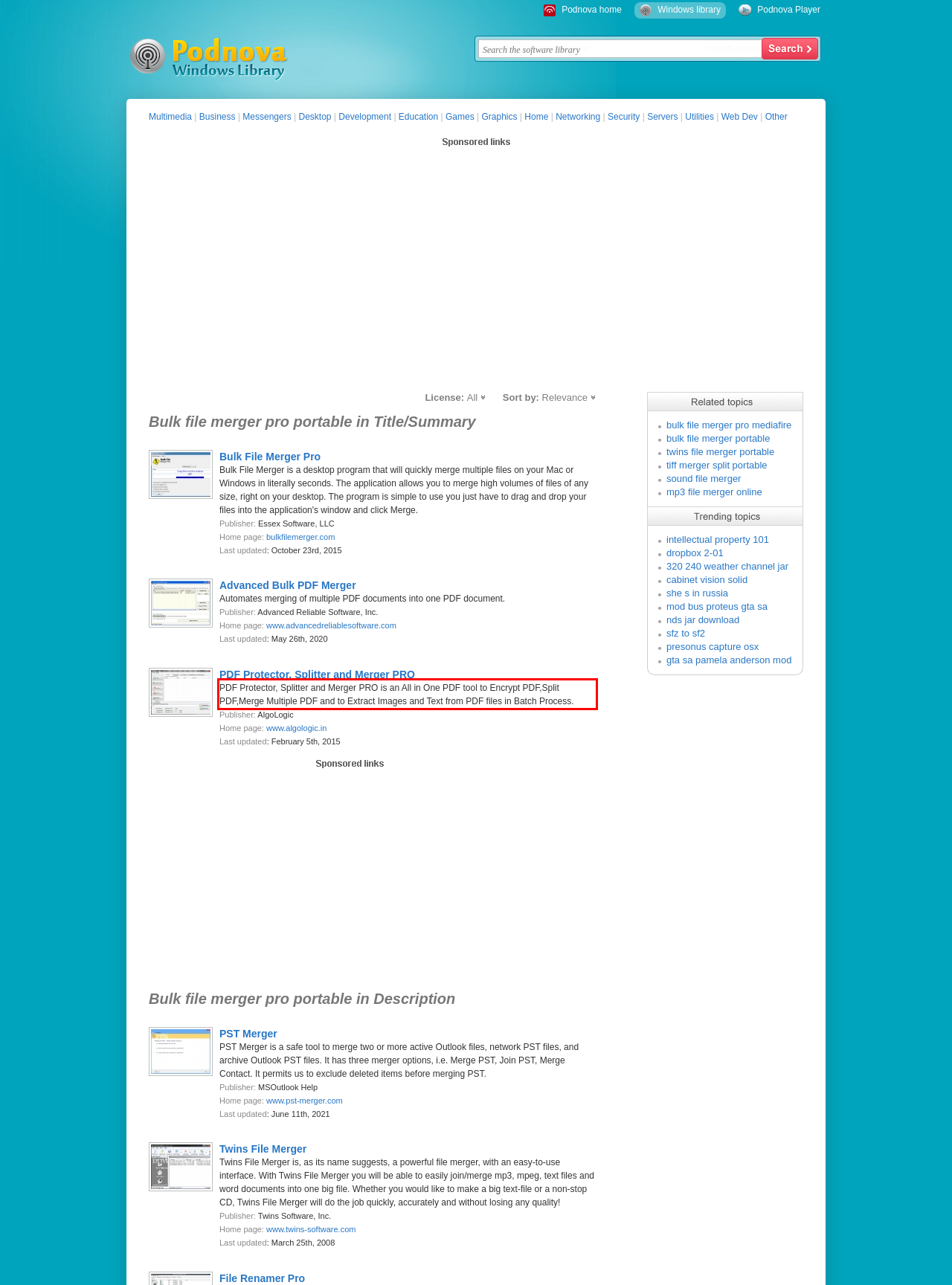Look at the screenshot of the webpage, locate the red rectangle bounding box, and generate the text content that it contains.

PDF Protector, Splitter and Merger PRO is an All in One PDF tool to Encrypt PDF,Split PDF,Merge Multiple PDF and to Extract Images and Text from PDF files in Batch Process.